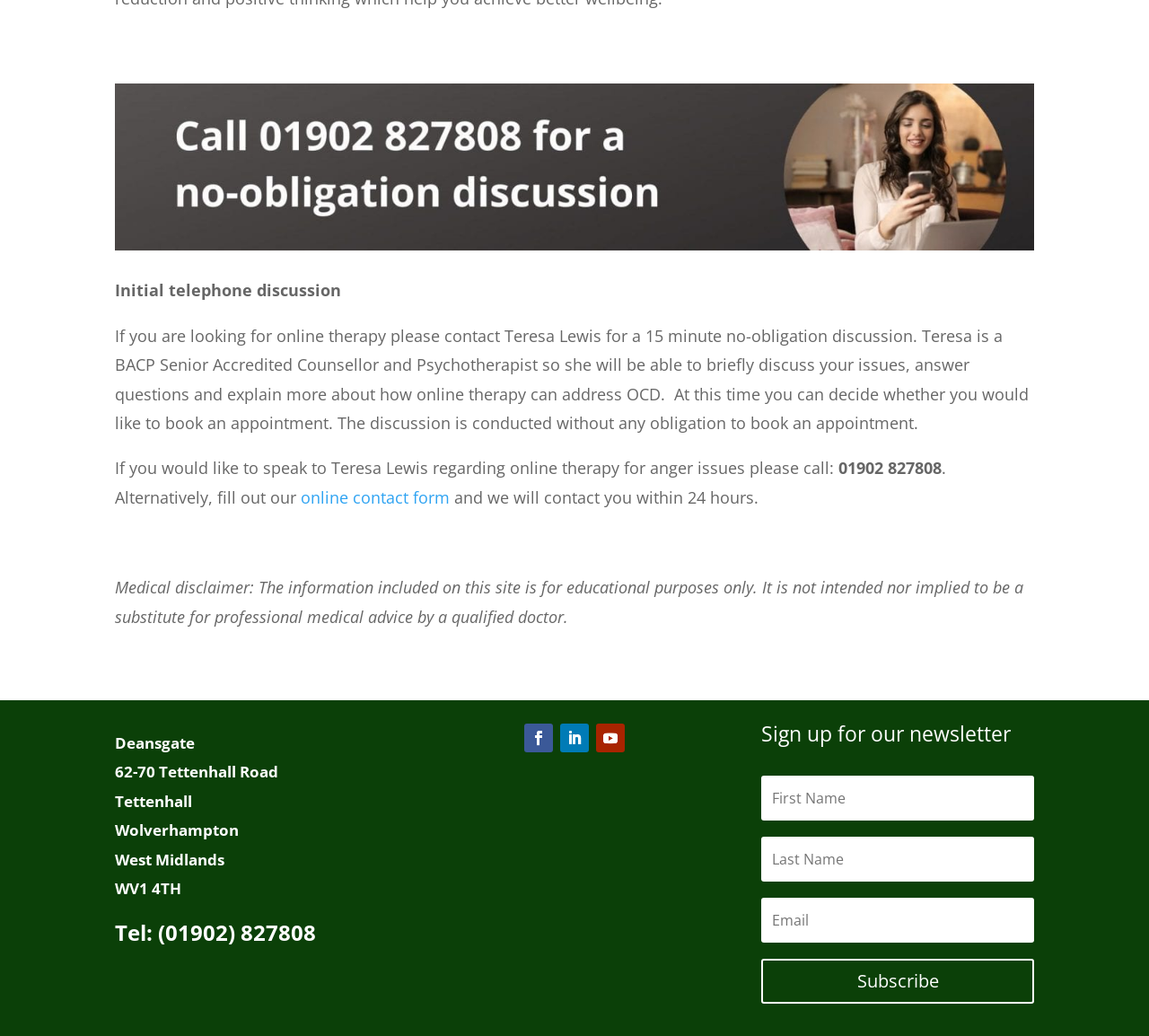Find the bounding box coordinates for the element described here: "online contact form".

[0.262, 0.469, 0.391, 0.49]